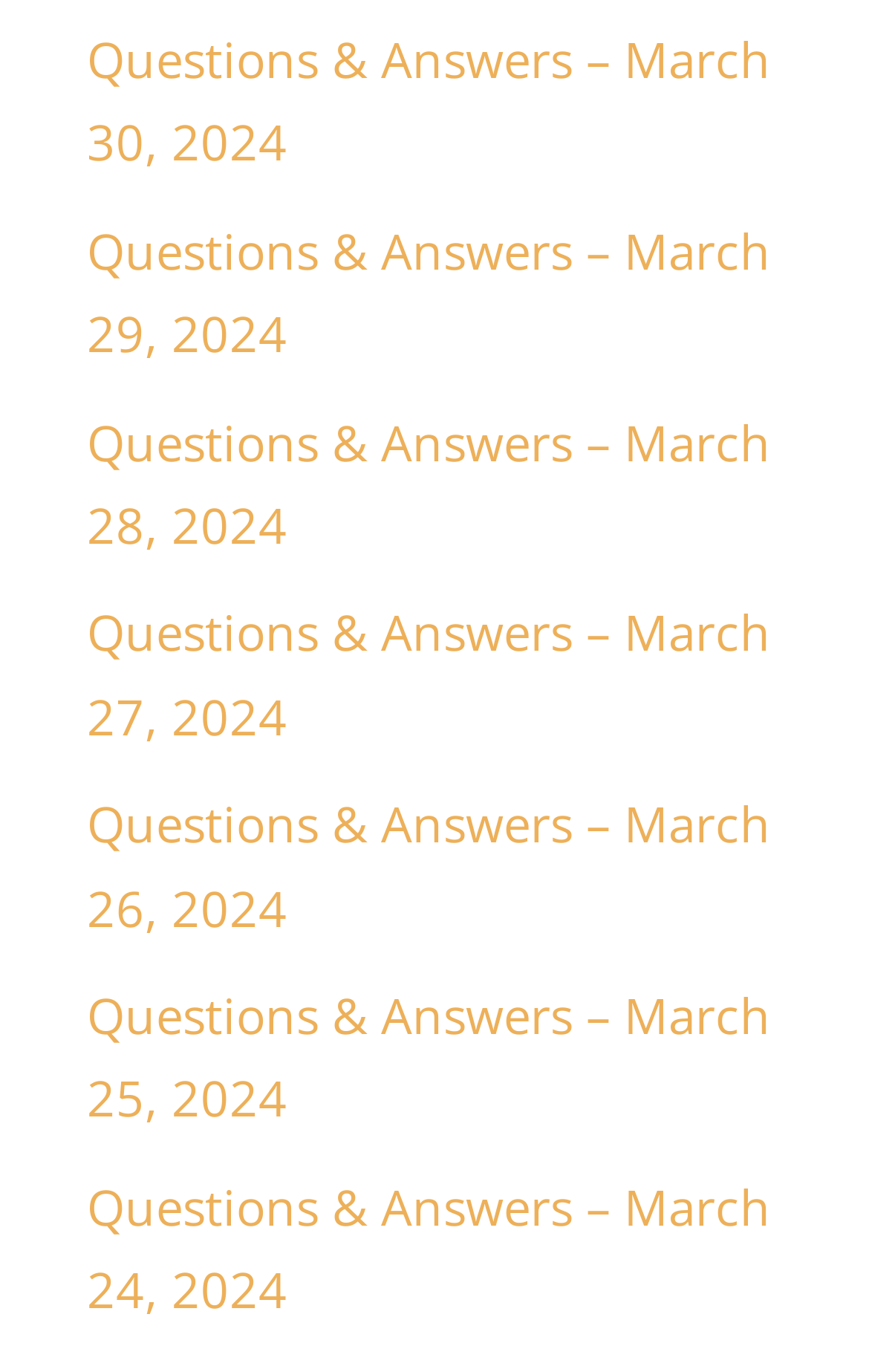What is the vertical position of the second link?
Based on the image, give a one-word or short phrase answer.

Above the third link